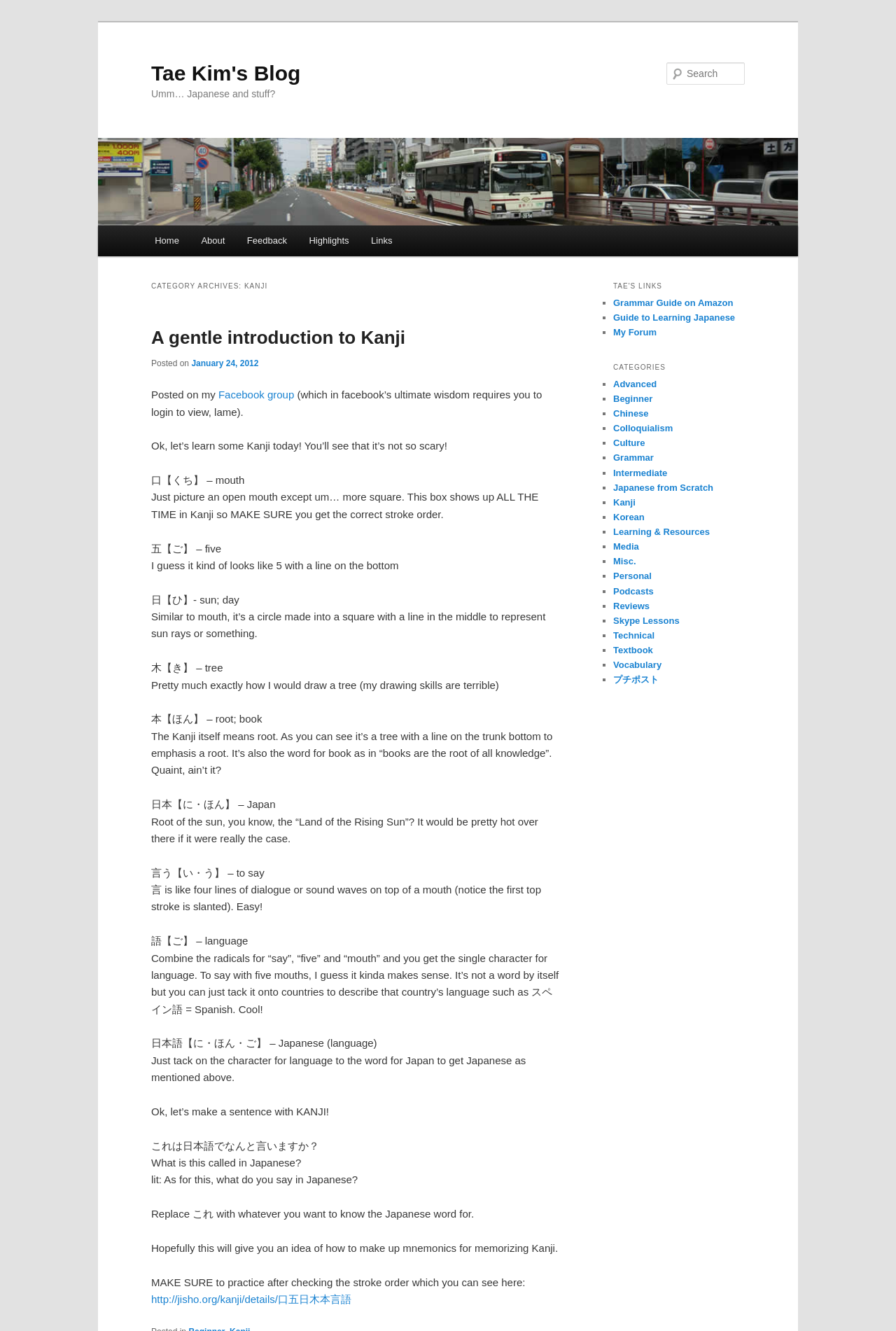Locate the UI element described by Tae Kim's Blog in the provided webpage screenshot. Return the bounding box coordinates in the format (top-left x, top-left y, bottom-right x, bottom-right y), ensuring all values are between 0 and 1.

[0.169, 0.046, 0.335, 0.064]